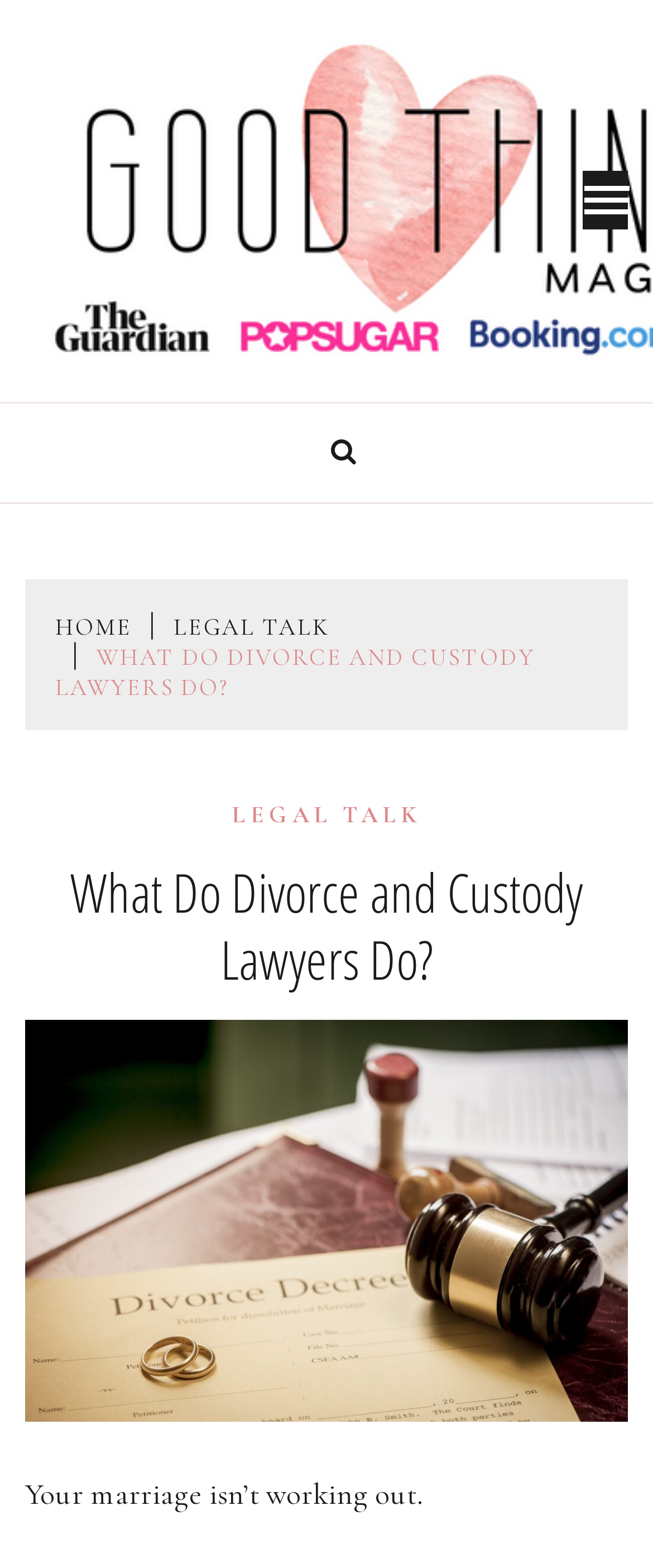What is the first sentence of the article?
Based on the screenshot, respond with a single word or phrase.

Your marriage isn’t working out.